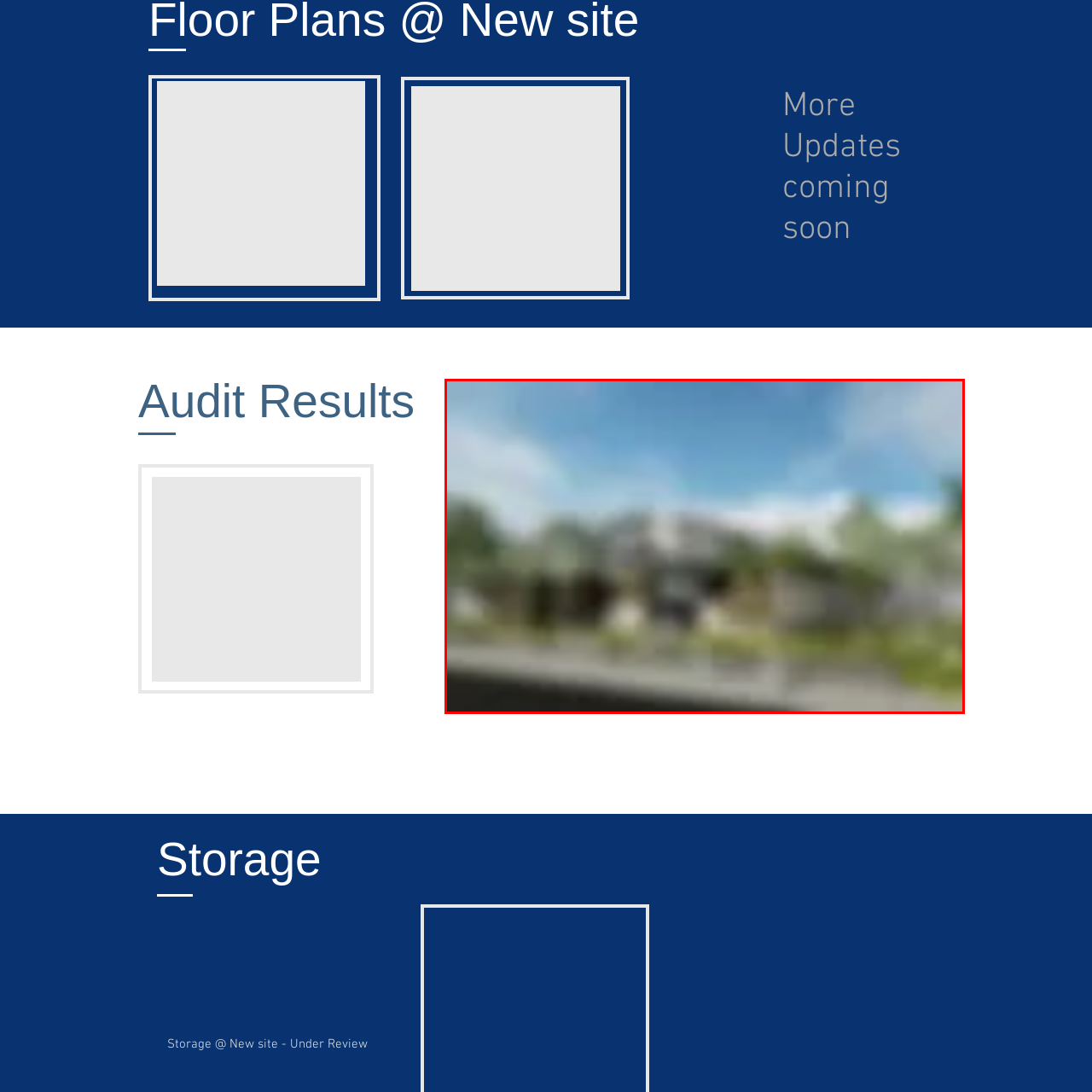Describe extensively the image content marked by the red bounding box.

The image depicts a modern building in an outdoor setting, surrounded by lush greenery and landscaping. The architectural design features a multi-level structure with large windows, allowing for ample natural light. In the foreground, there is a pathway leading to the entrance, bordered by small bushes and flowers that enhance the inviting atmosphere. Above, the sky is bright and clear, with a few wispy clouds, suggesting a pleasant day conducive for exploration and activity. This image is part of a section related to "Audit Results," indicating it may be linked to updates or assessments of the facility in question.